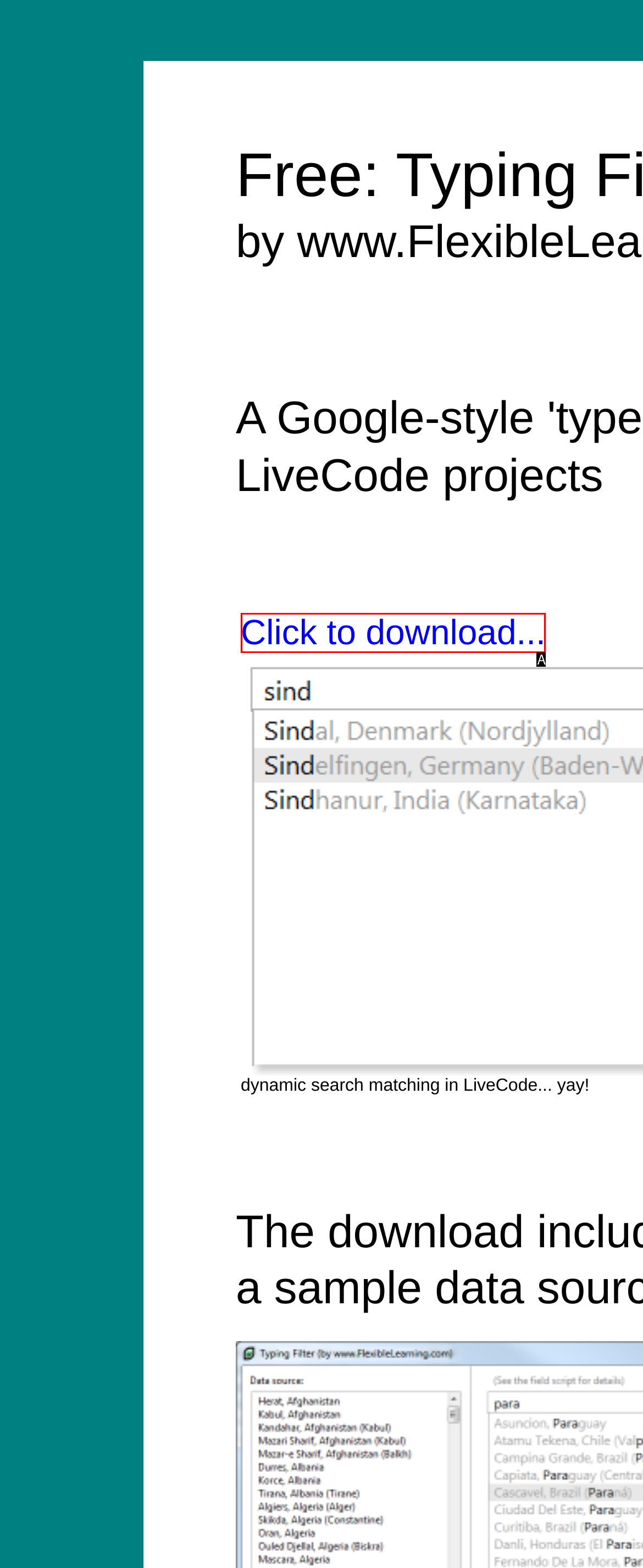Identify the UI element that best fits the description: Click to download...
Respond with the letter representing the correct option.

A